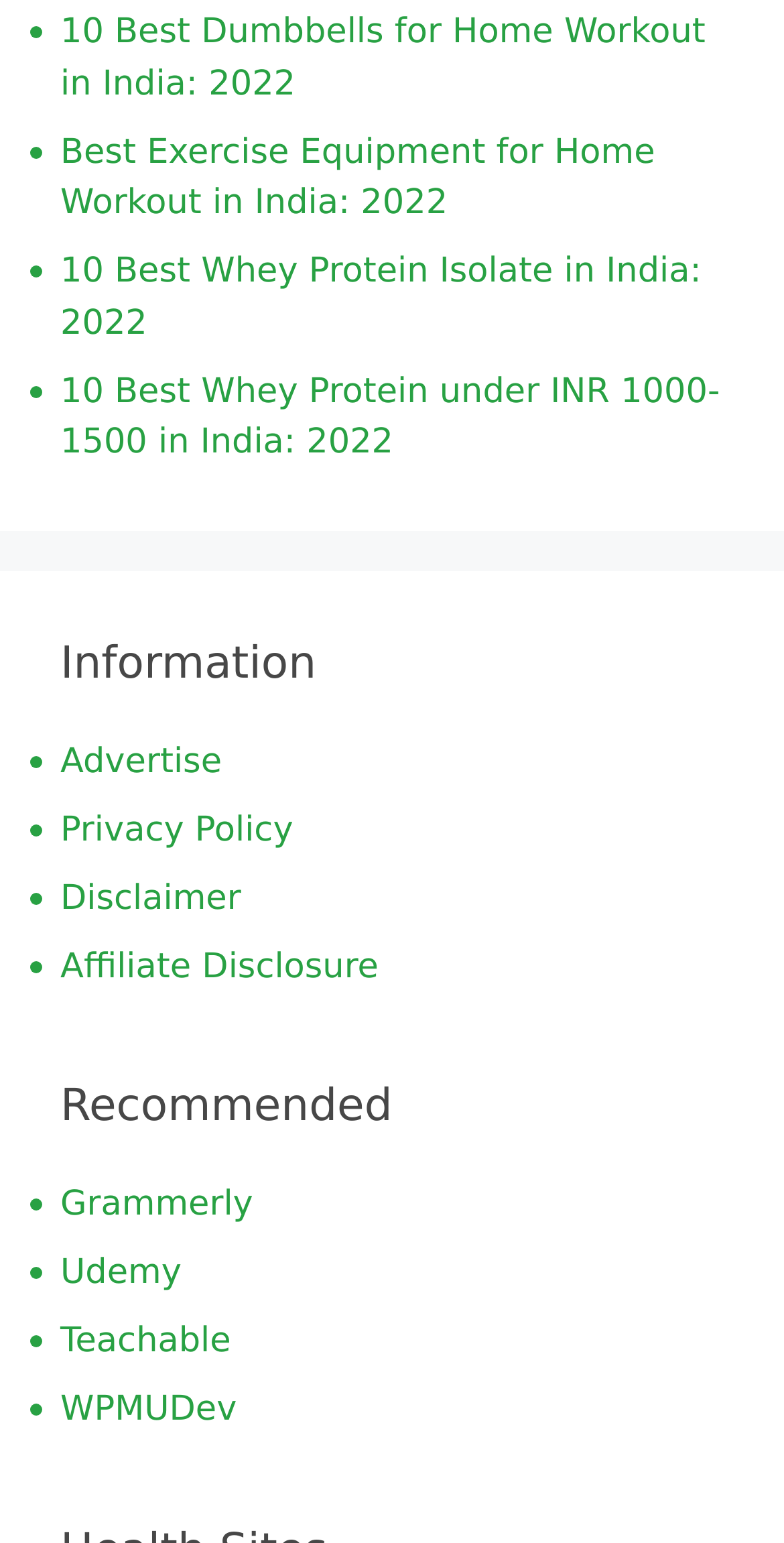How many list markers are there in the webpage?
Give a single word or phrase answer based on the content of the image.

10